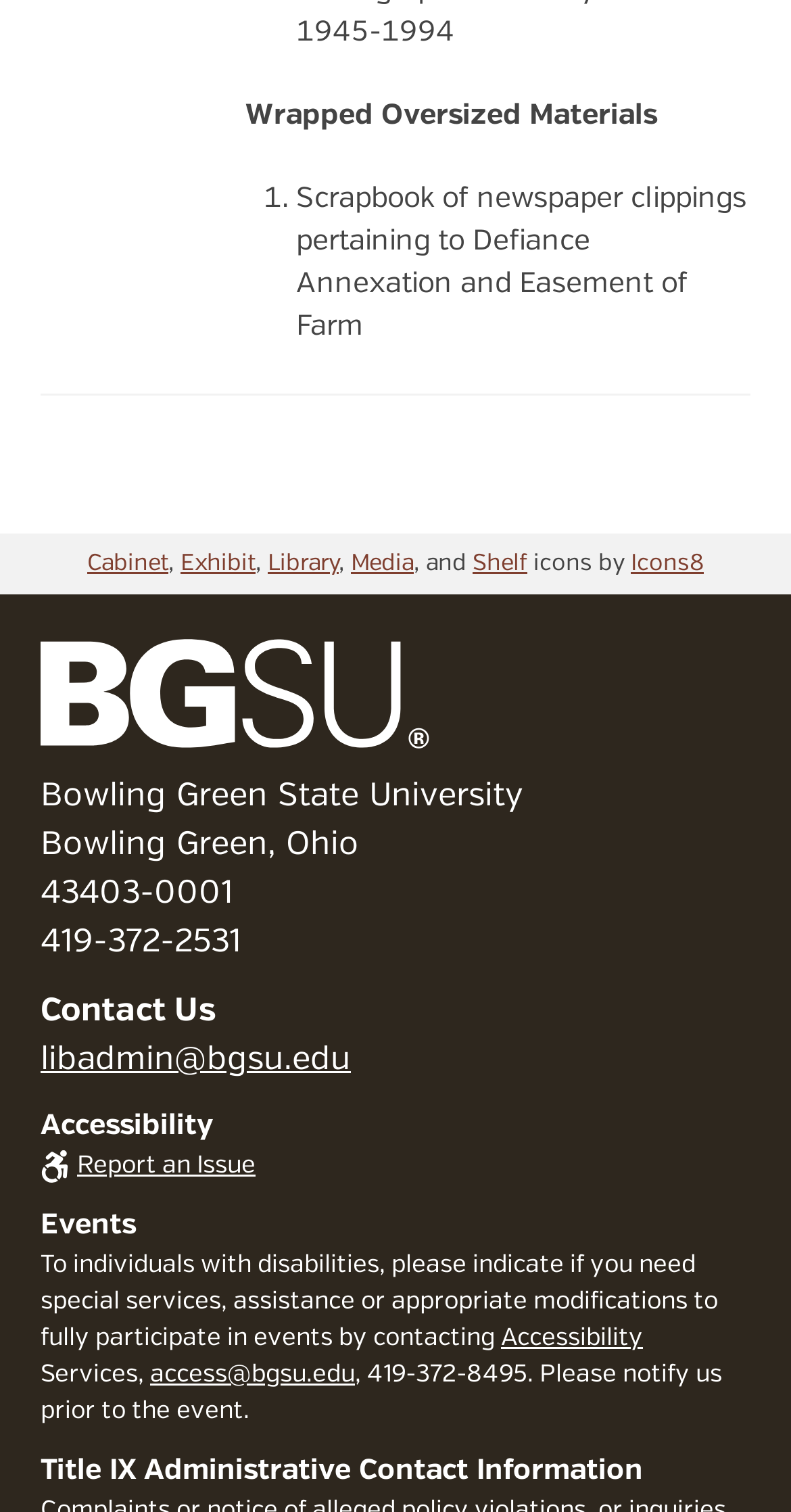Using the image as a reference, answer the following question in as much detail as possible:
What is the title of the section that mentions special services for individuals with disabilities?

I found the answer by analyzing the context of the static text elements. The element with ID 92 has the text 'Events', which is a section title. The text that follows mentions special services for individuals with disabilities, so I infer that 'Events' is the title of that section.